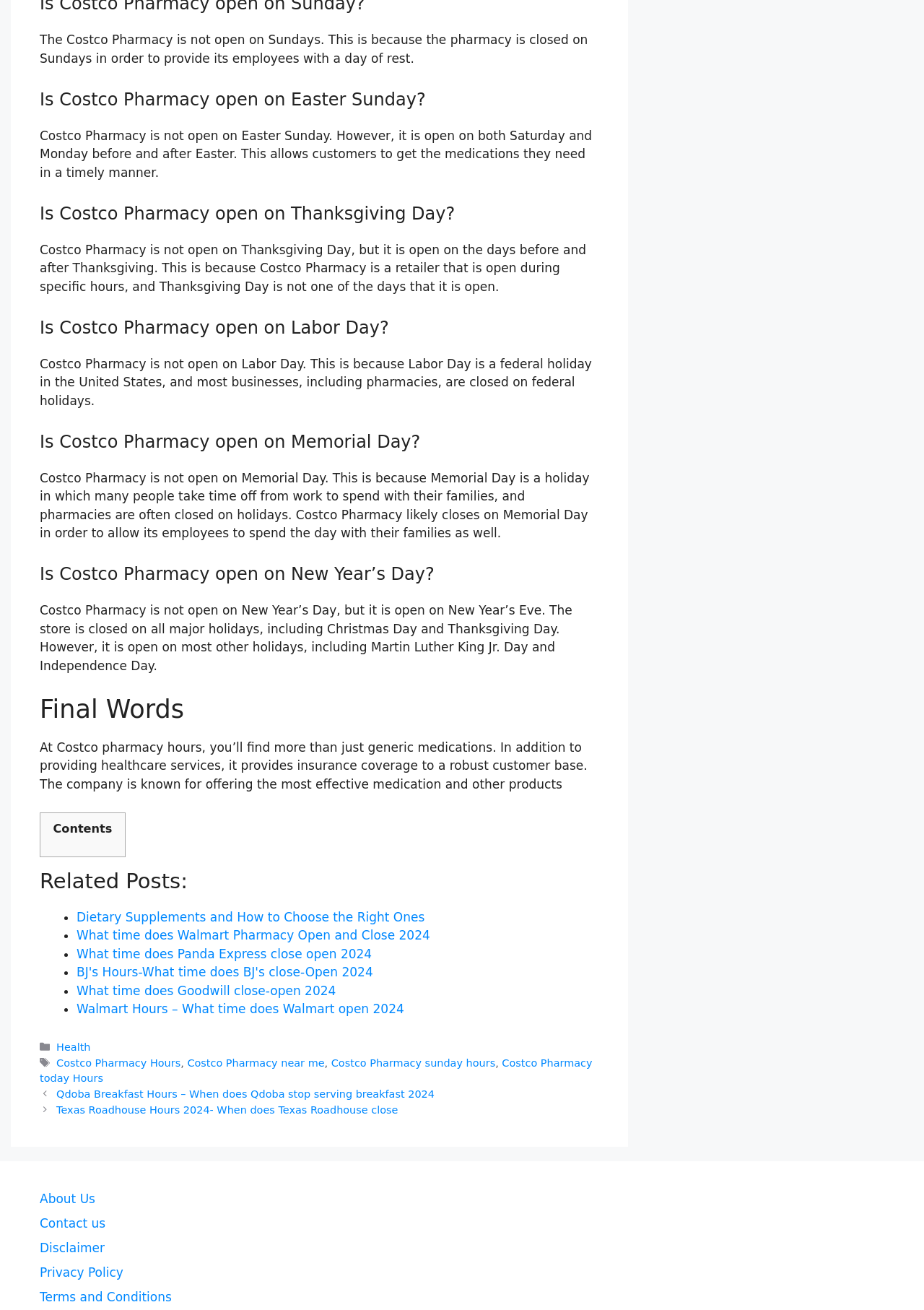Locate and provide the bounding box coordinates for the HTML element that matches this description: "Costco Pharmacy near me".

[0.203, 0.807, 0.351, 0.816]